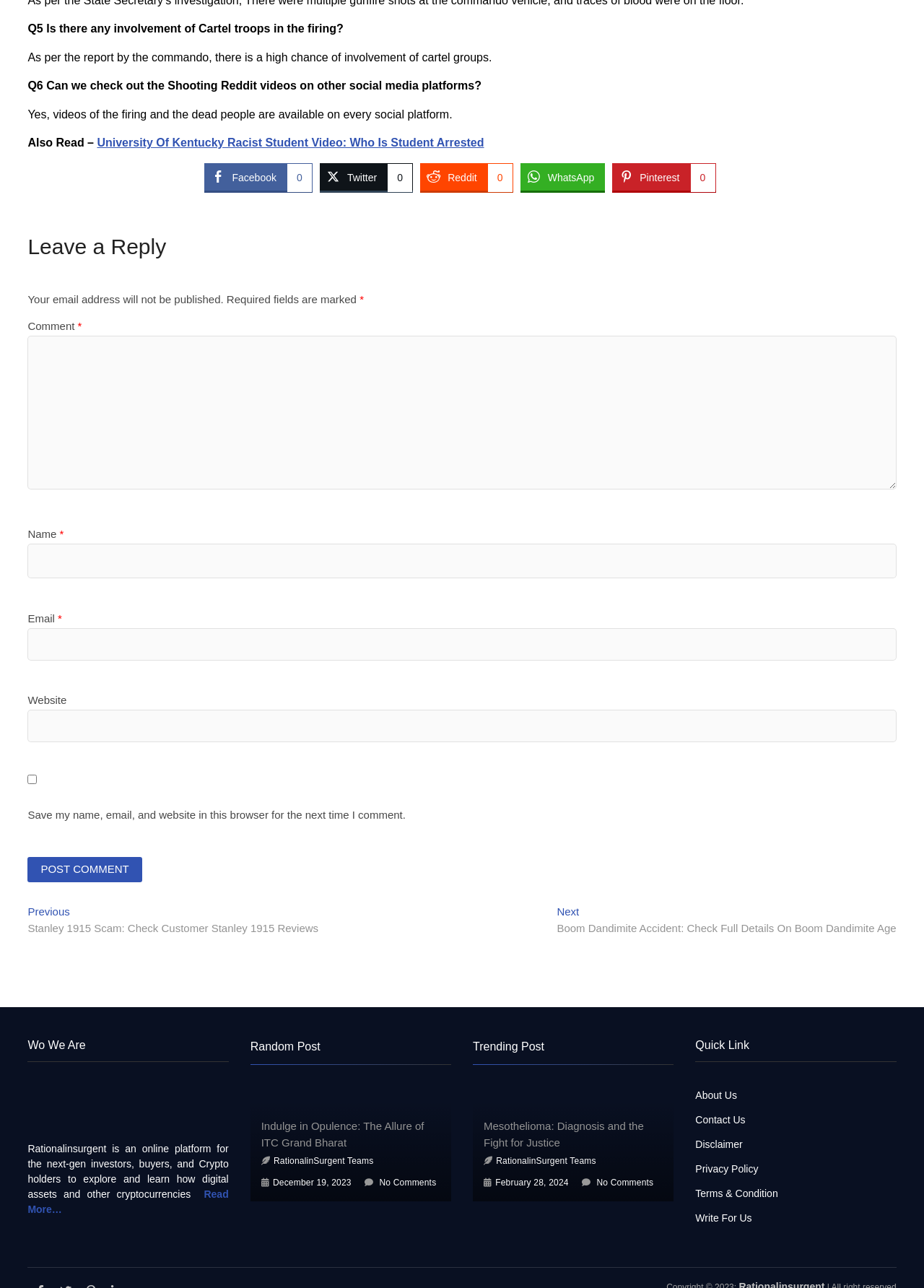Give a one-word or short phrase answer to this question: 
How many textboxes are available in the comment section?

4